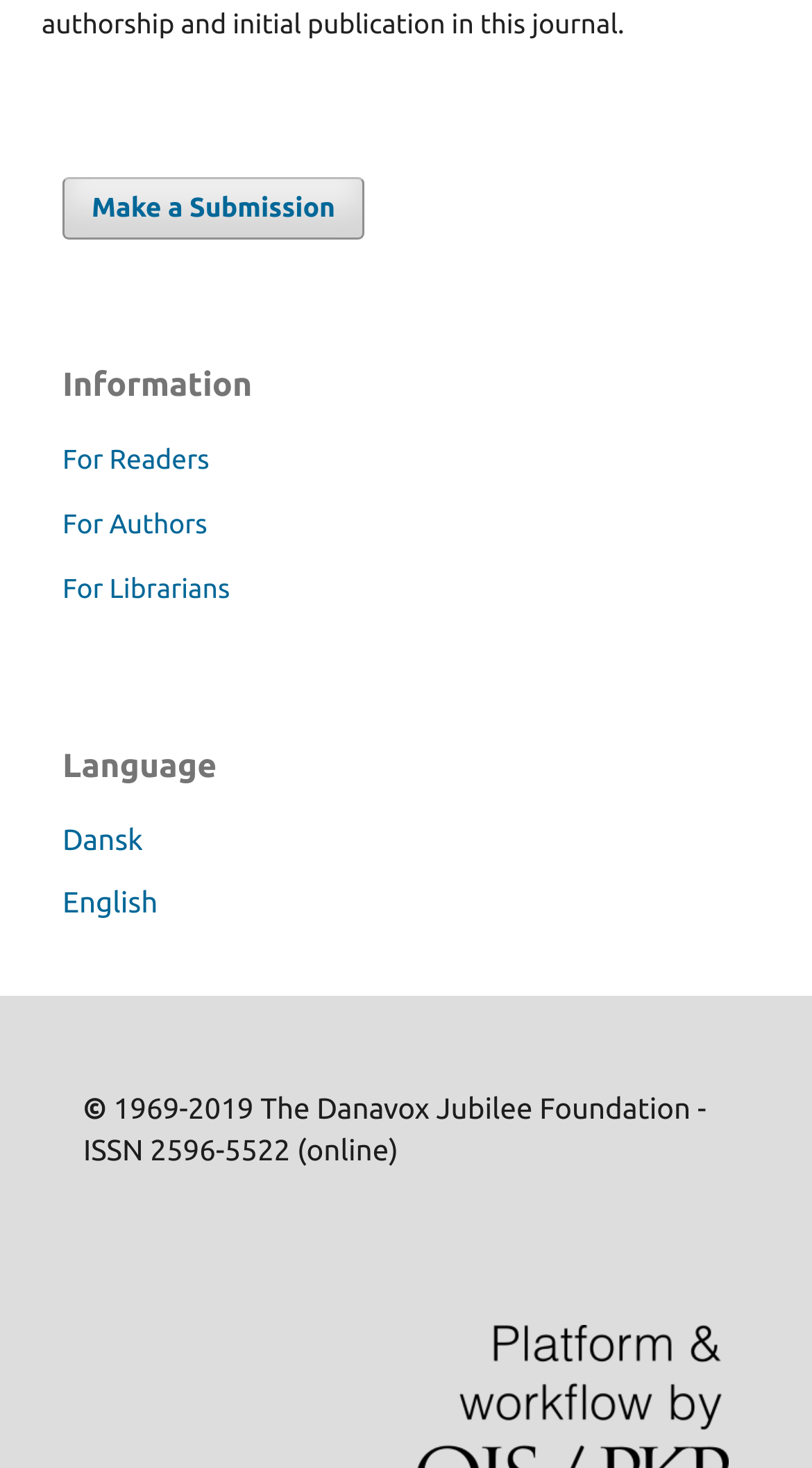Please provide a comprehensive response to the question below by analyzing the image: 
What is the ISSN number of the online publication?

The ISSN number is mentioned in the copyright information at the bottom of the webpage, which states 'ISSN 2596-5522 (online)', indicating that this is the unique identifier for the online publication.